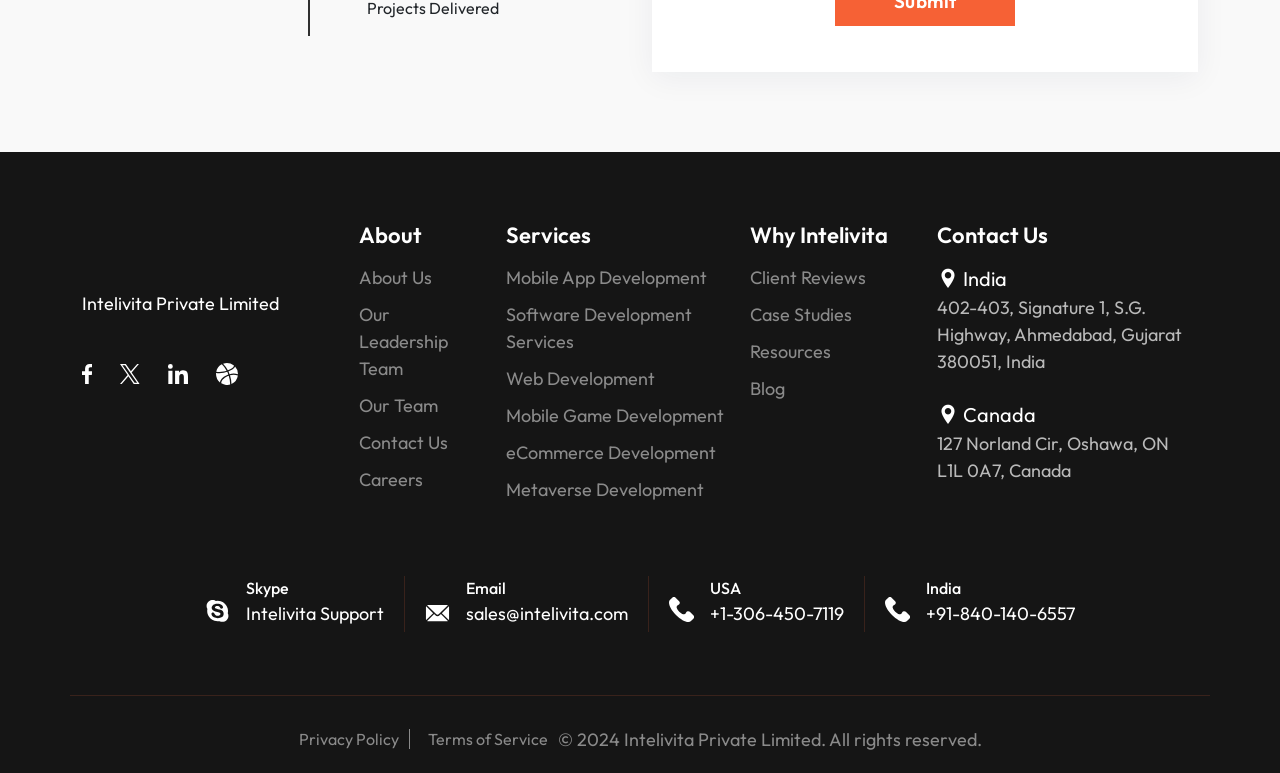Determine the bounding box for the UI element that matches this description: "Blog".

[0.586, 0.485, 0.72, 0.52]